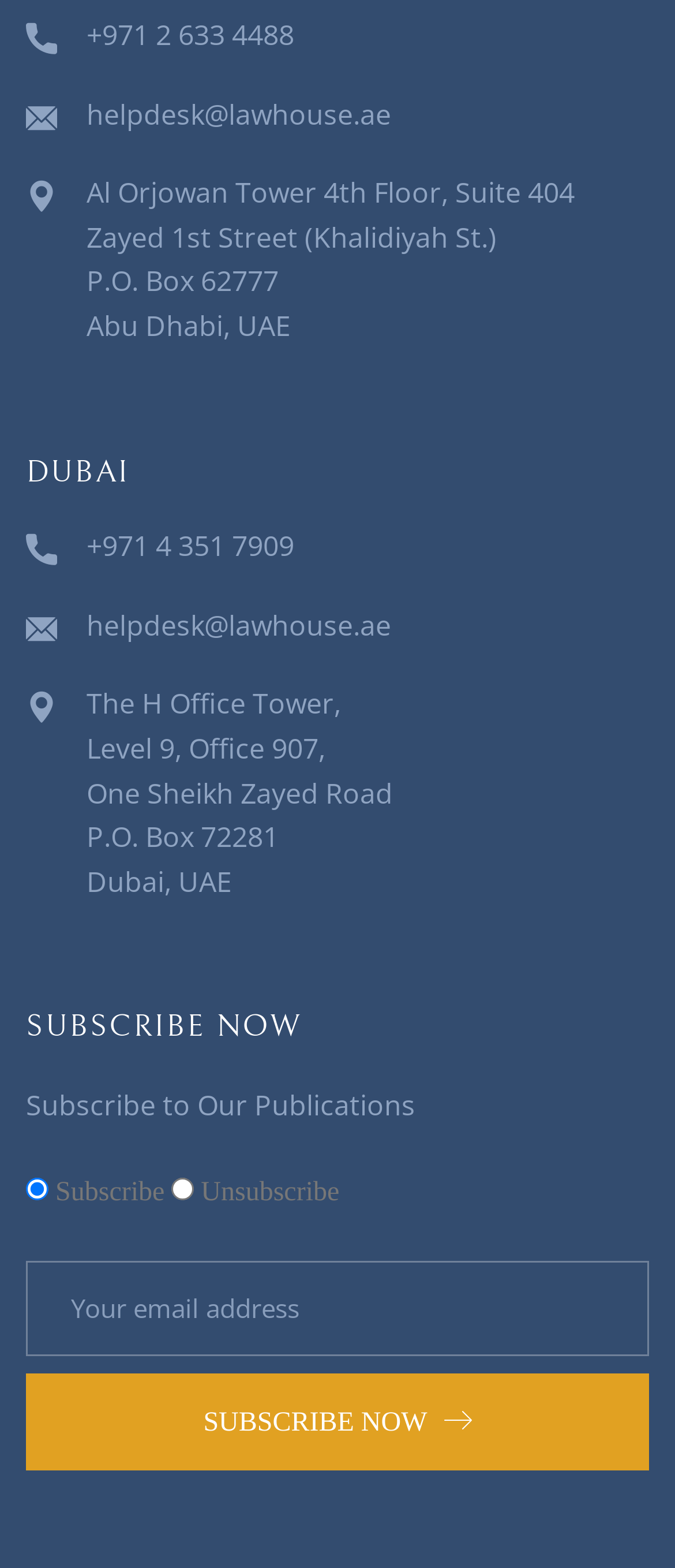What is the phone number for Abu Dhabi?
Based on the image, give a one-word or short phrase answer.

+971 2 633 4488